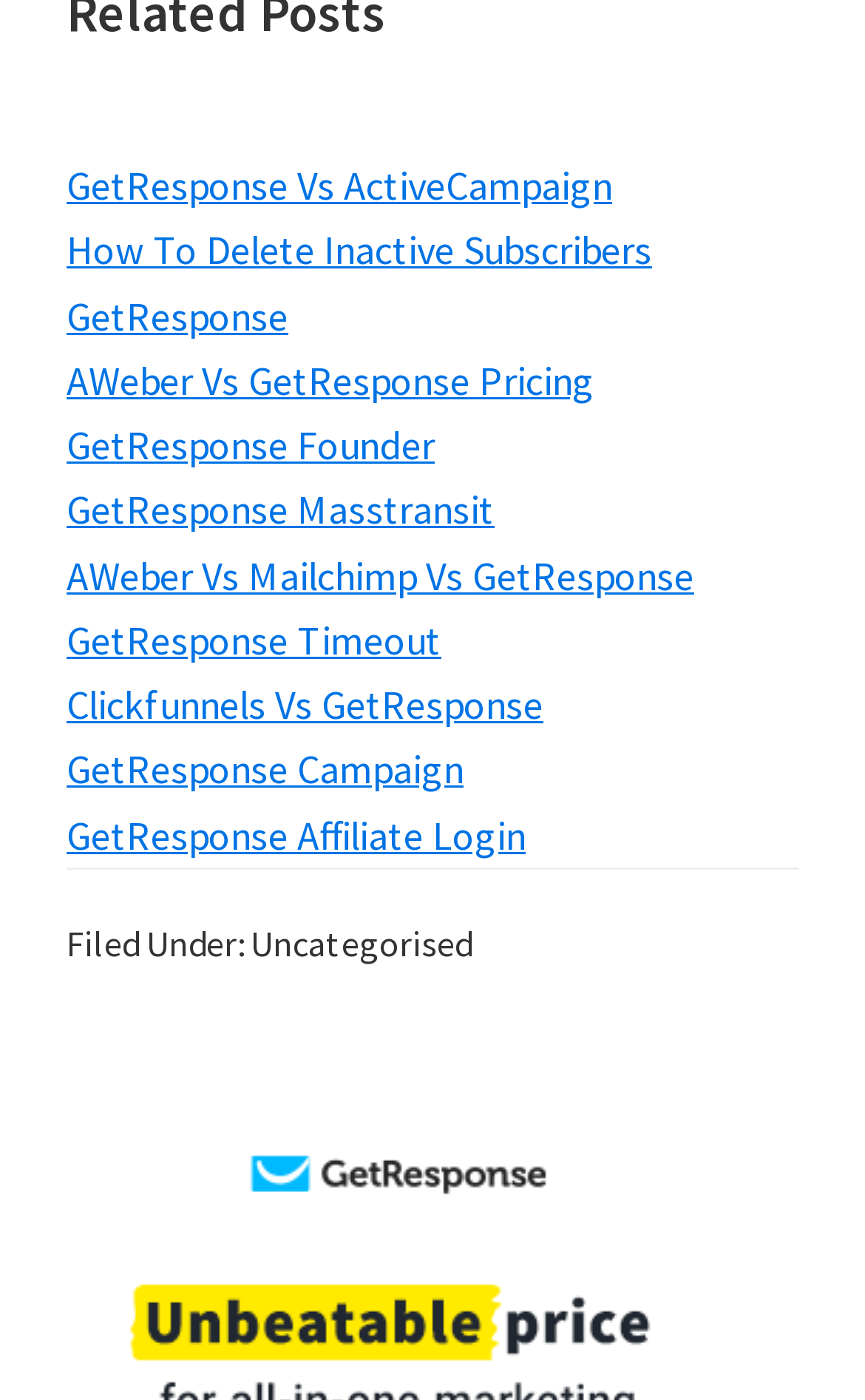Please identify the coordinates of the bounding box that should be clicked to fulfill this instruction: "Go to the news and social media page".

None